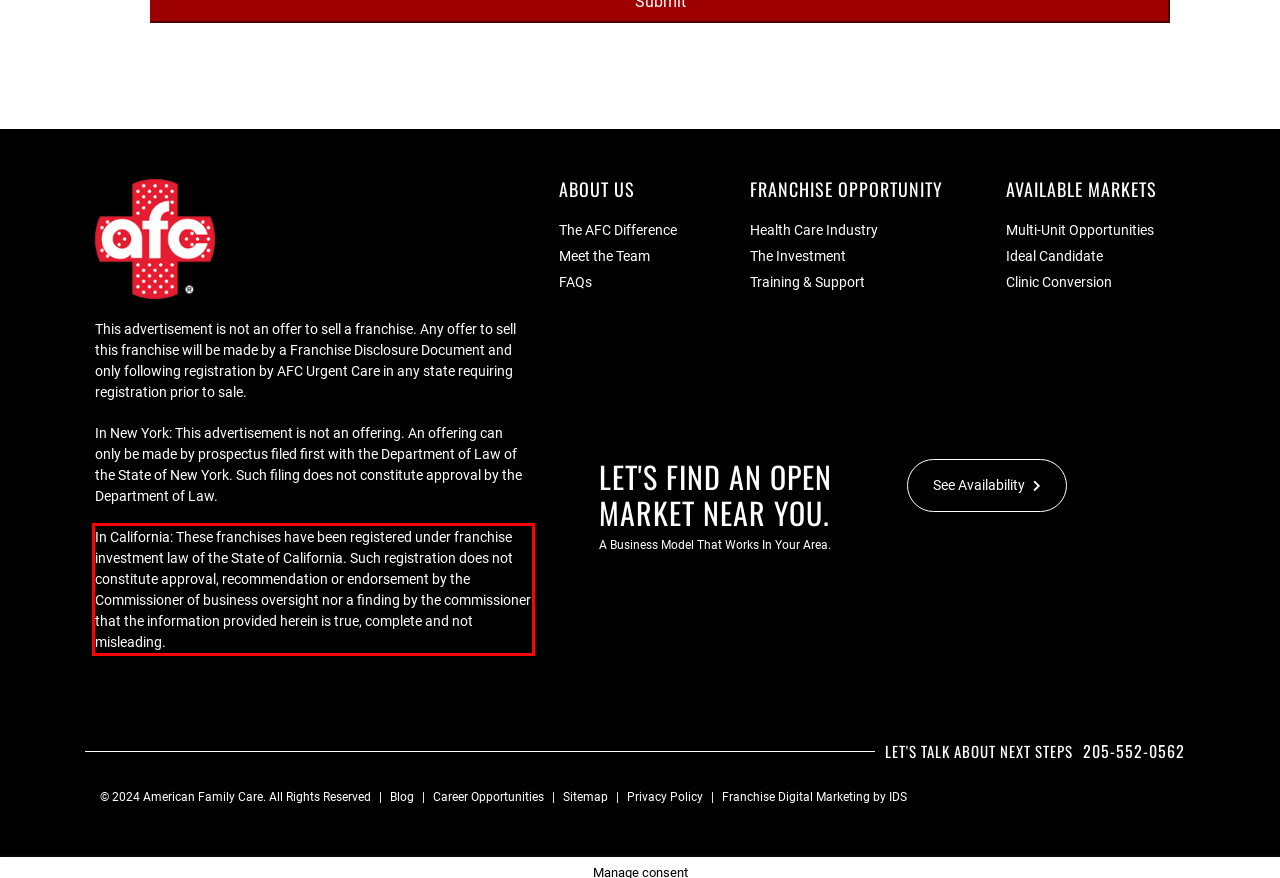Given the screenshot of the webpage, identify the red bounding box, and recognize the text content inside that red bounding box.

In California: These franchises have been registered under franchise investment law of the State of California. Such registration does not constitute approval, recommendation or endorsement by the Commissioner of business oversight nor a finding by the commissioner that the information provided herein is true, complete and not misleading.